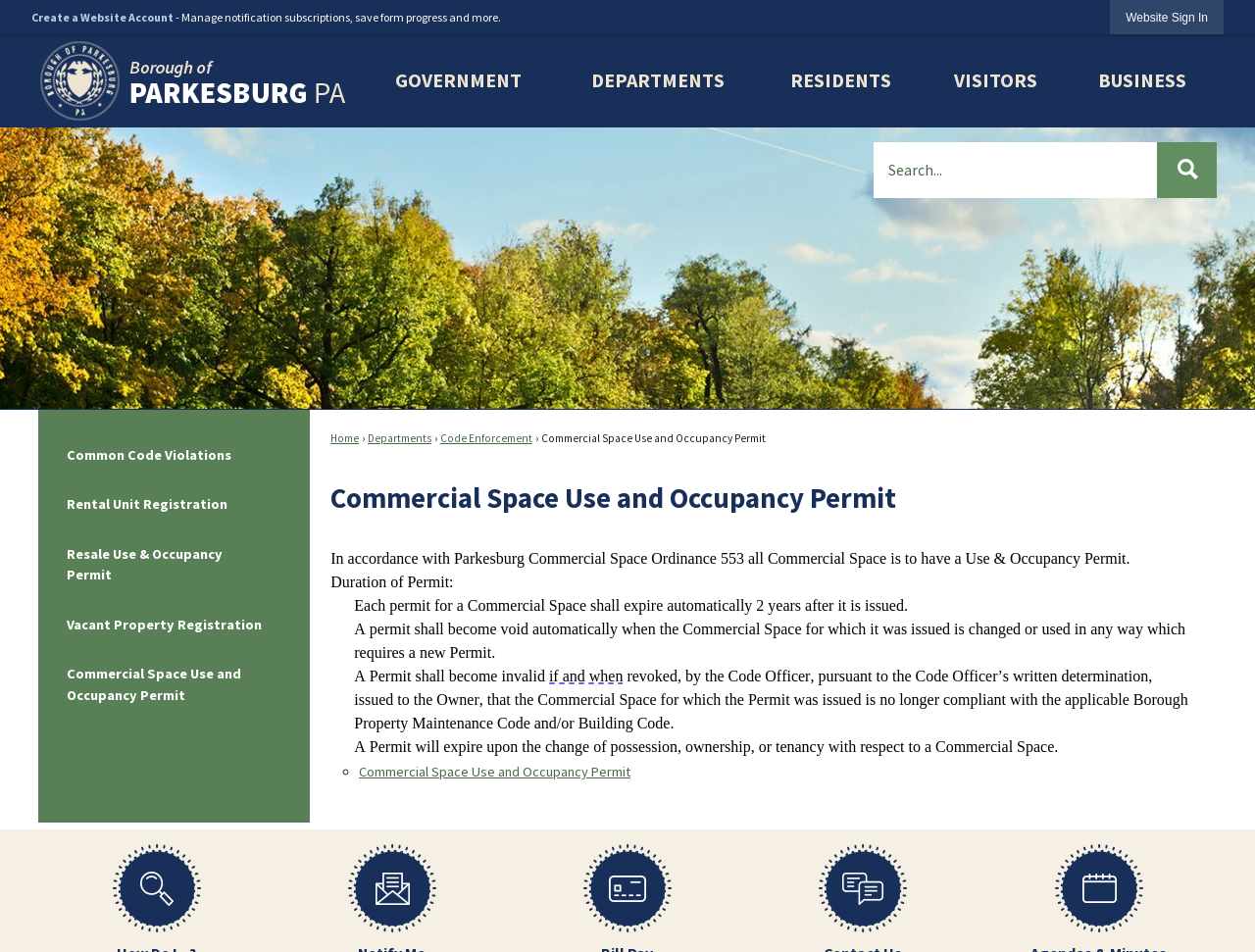Indicate the bounding box coordinates of the element that must be clicked to execute the instruction: "Go to the home page". The coordinates should be given as four float numbers between 0 and 1, i.e., [left, top, right, bottom].

[0.031, 0.043, 0.277, 0.127]